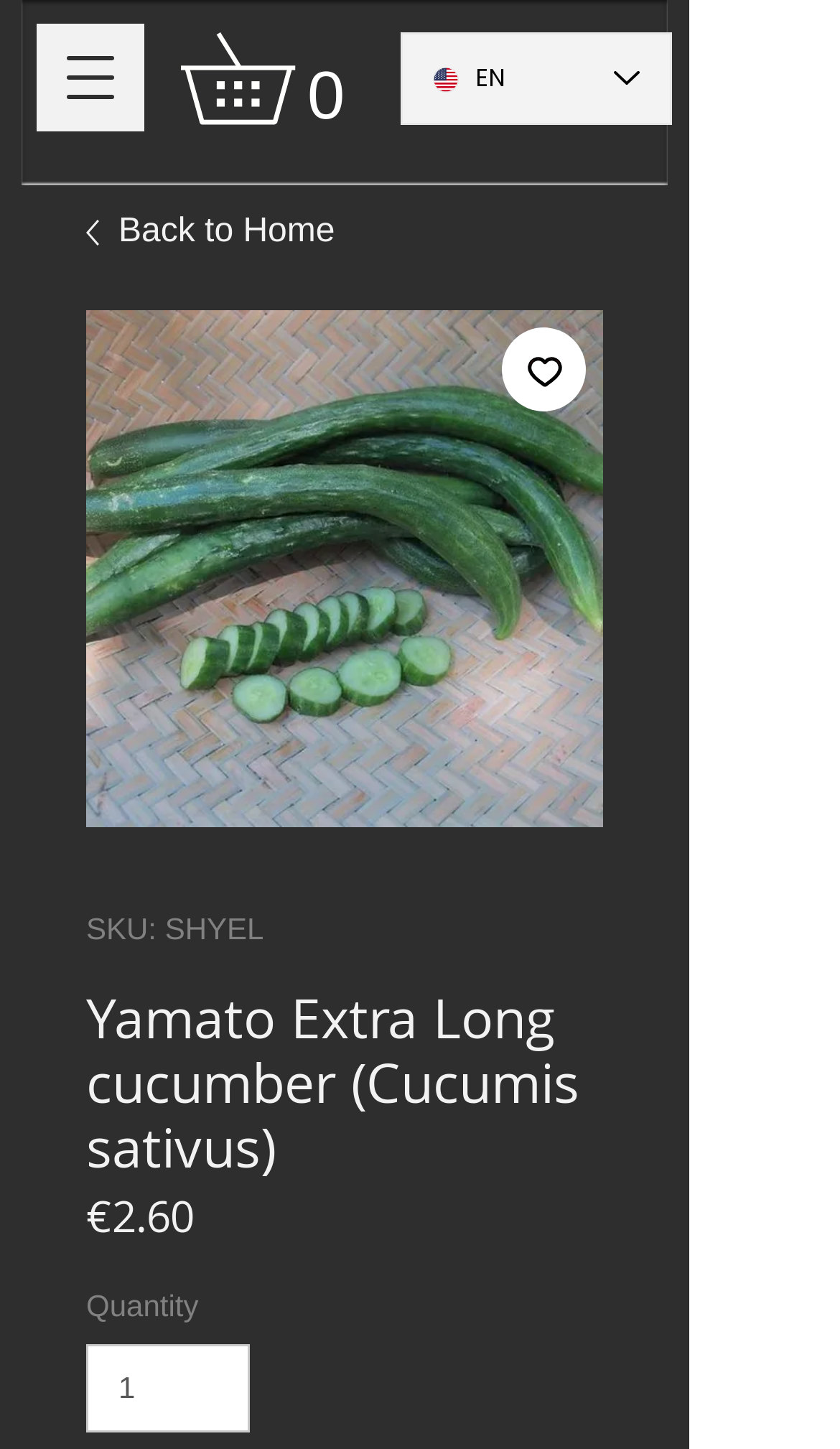Offer a meticulous description of the webpage's structure and content.

This webpage is about a product, specifically the Yamato Extra Long cucumber seeds. At the top left, there is a button to open the navigation menu. Next to it, on the top right, is a link to the cart, which currently has 0 items. The cart icon is represented by an SVG image.

Below the top navigation, there is a layout table that spans most of the width. Within this table, there is a language selector with the option "English" currently selected.

On the left side of the page, there is a link to go back to the home page, accompanied by a small image. Below this link, there is a larger image of the Yamato Extra Long cucumber.

To the right of the image, there is a button to add the product to the wishlist. Below this button, there is a static text displaying the product's SKU, SHYEL. The product's name, Yamato Extra Long cucumber (Cucumis sativus), is displayed in a heading element.

The product's price, €2.60, is shown below the product name, along with a label "Price". Further down, there is a label "Quantity" and a spin button to select the desired quantity, with a minimum value of 1 and a maximum value of 82.